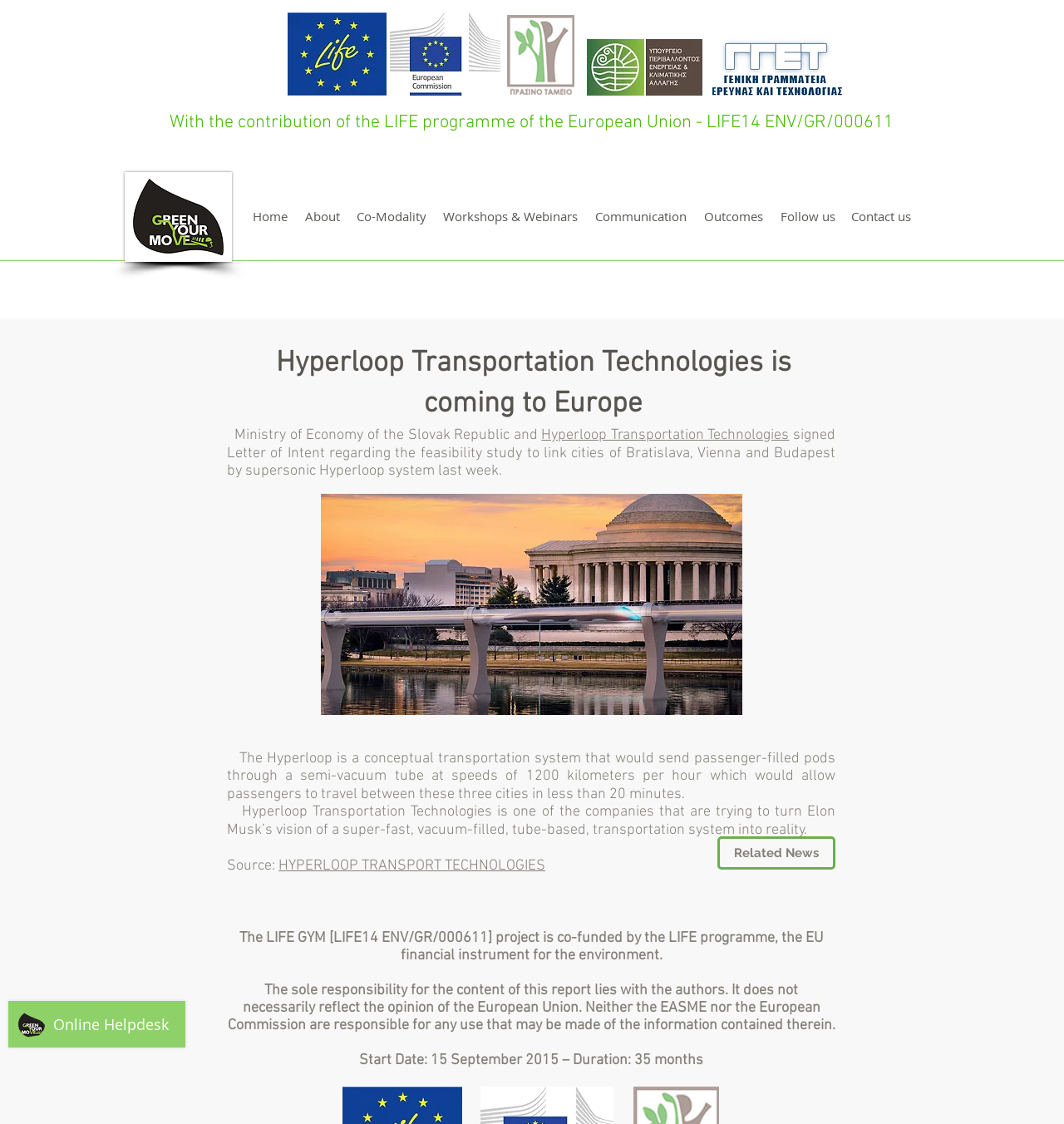Locate the bounding box coordinates of the clickable part needed for the task: "Go to the Home page".

[0.237, 0.185, 0.27, 0.2]